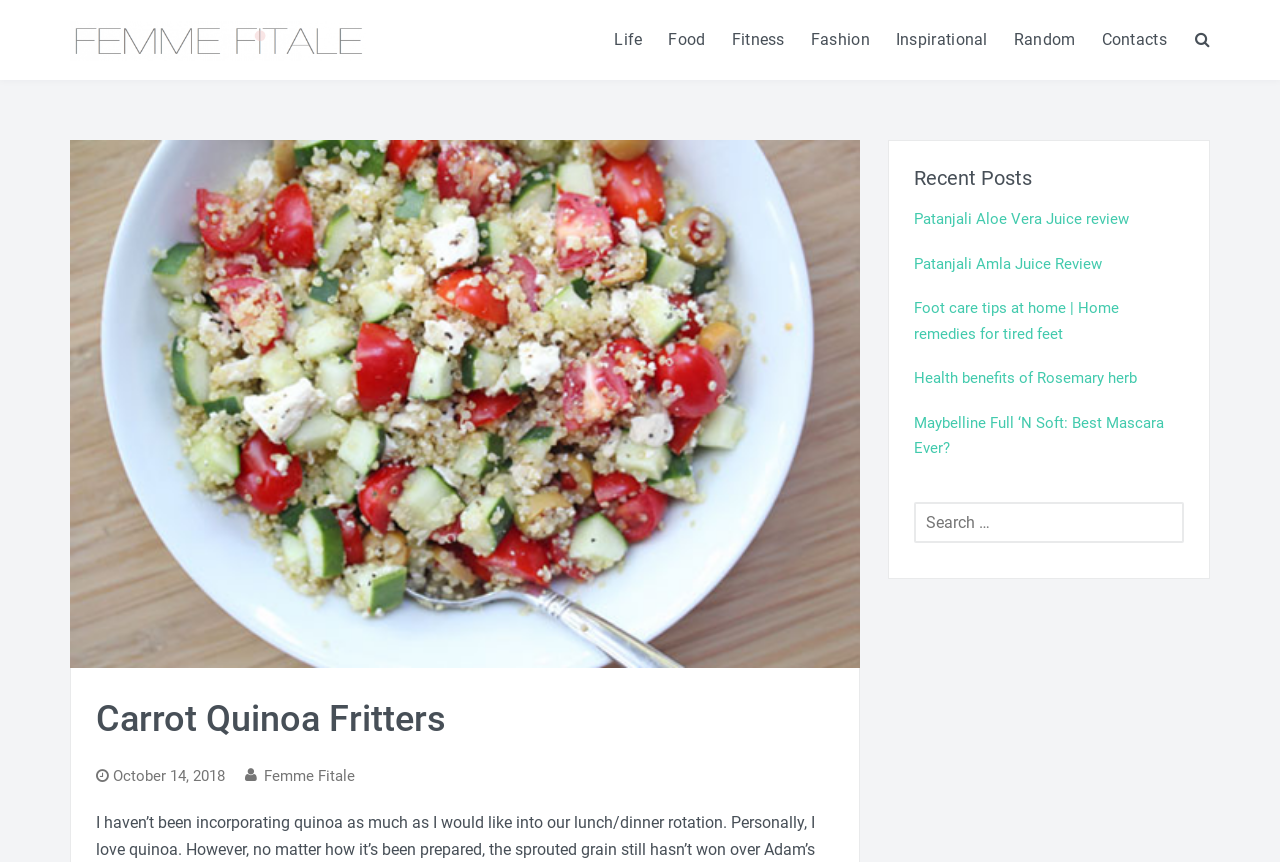Give the bounding box coordinates for this UI element: "Fashion". The coordinates should be four float numbers between 0 and 1, arranged as [left, top, right, bottom].

[0.623, 0.0, 0.69, 0.093]